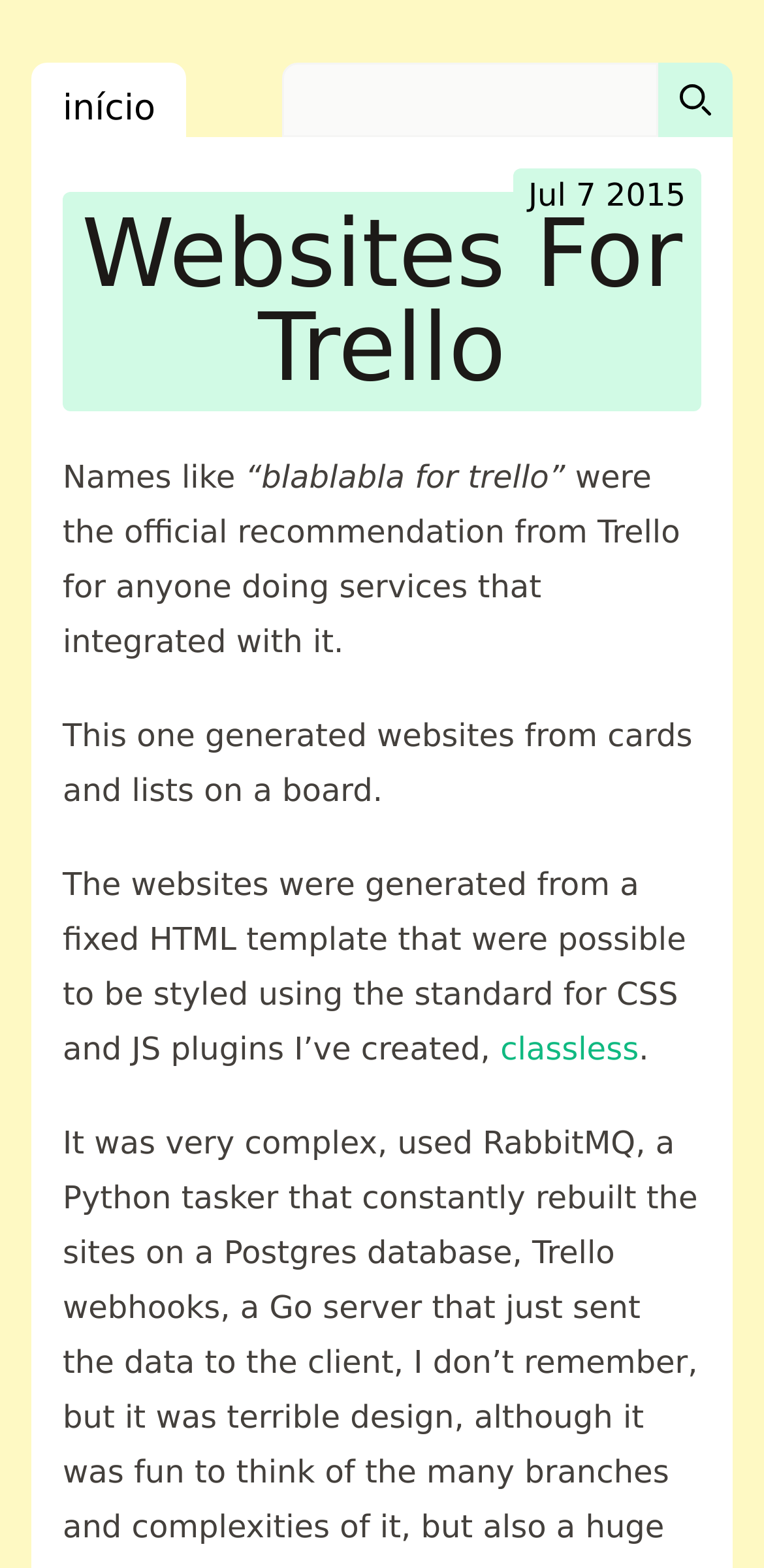Please provide the bounding box coordinate of the region that matches the element description: início. Coordinates should be in the format (top-left x, top-left y, bottom-right x, bottom-right y) and all values should be between 0 and 1.

[0.082, 0.052, 0.203, 0.087]